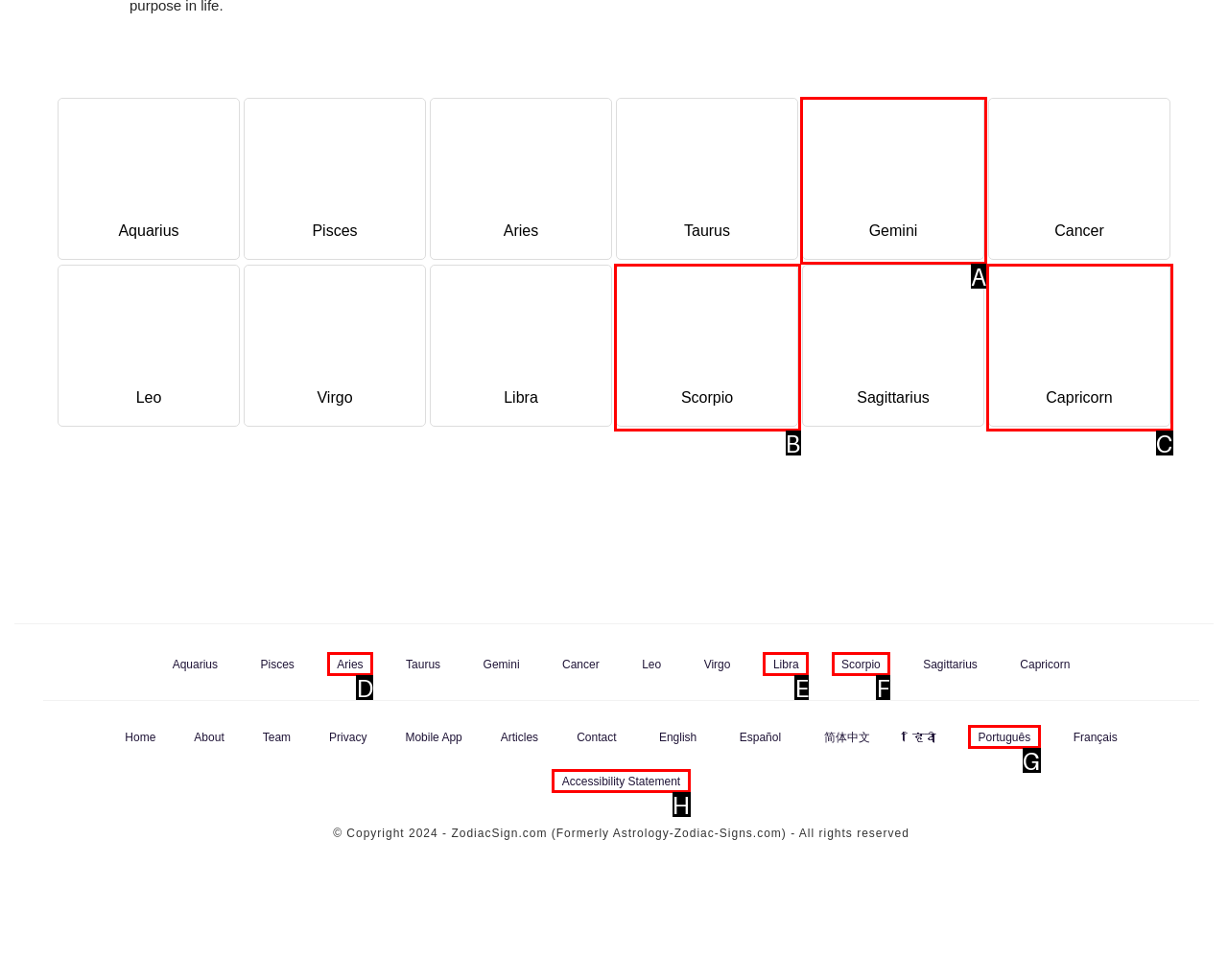Point out the option that aligns with the description: Accessibility Statement
Provide the letter of the corresponding choice directly.

H